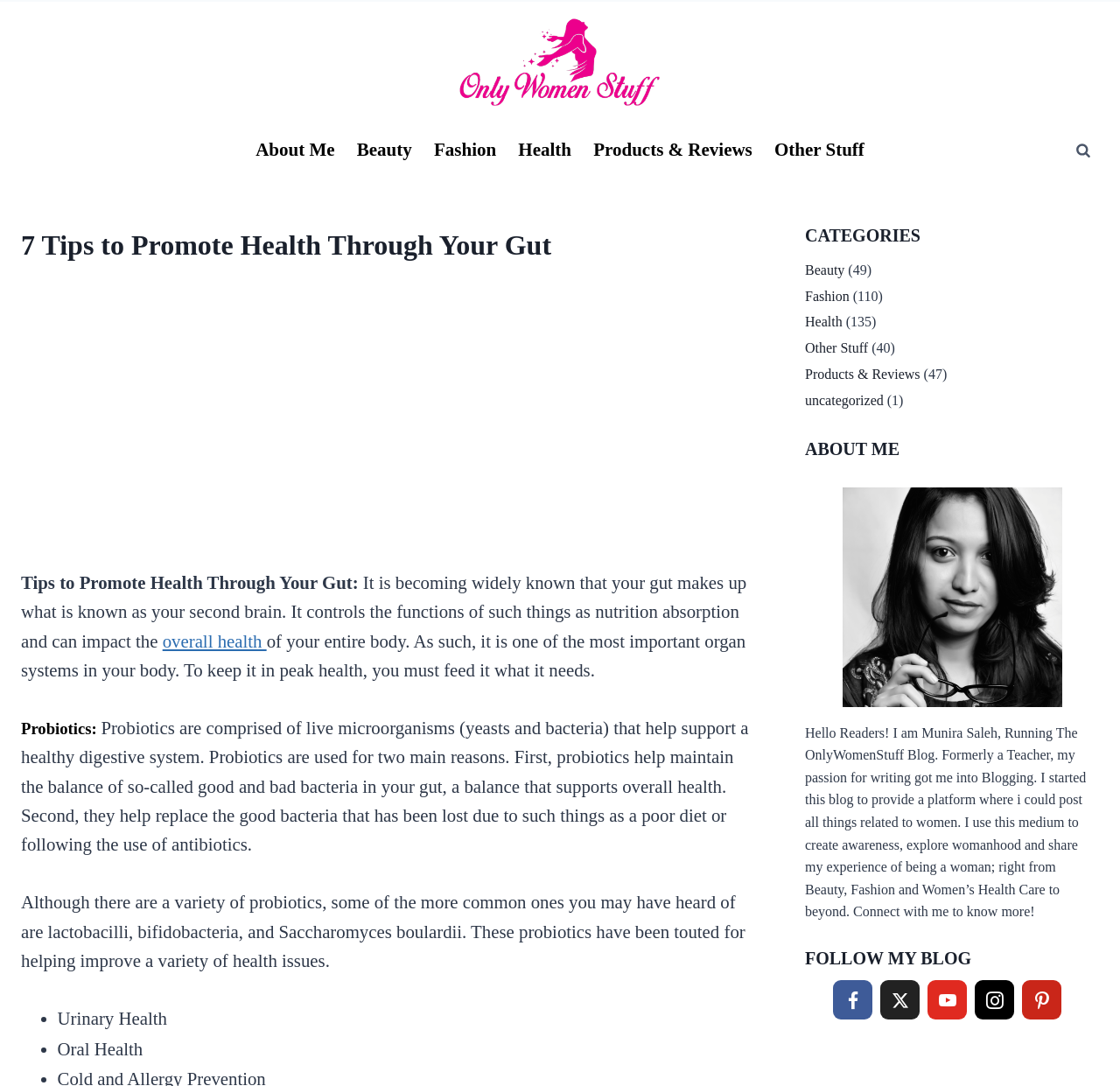Can you look at the image and give a comprehensive answer to the question:
What is the name of the blog author?

I found the answer by looking at the 'ABOUT ME' section, where there is an image with the caption 'Munira Saleh Author', and a paragraph of text that starts with 'Hello Readers! I am Munira Saleh, Running The OnlyWomenStuff Blog.'